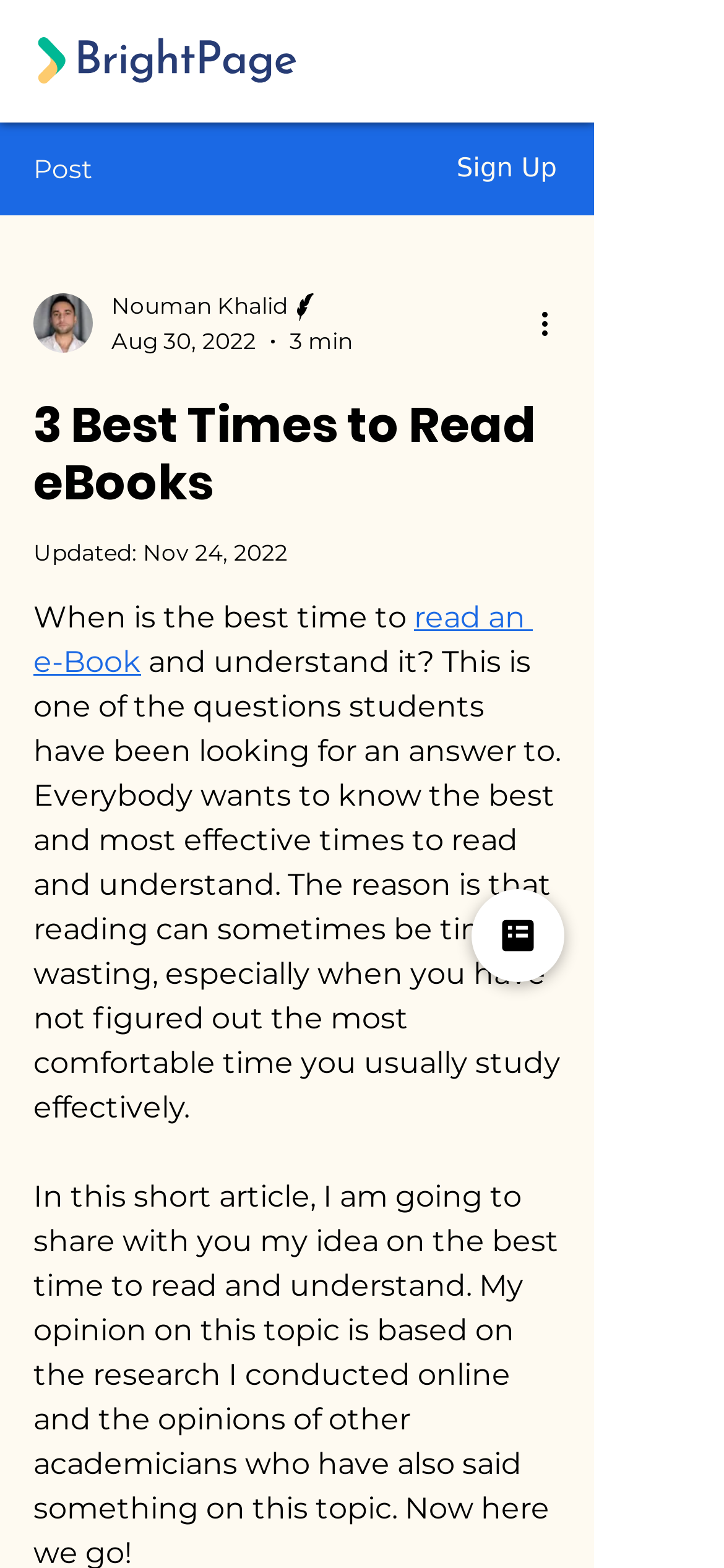Based on the element description: "read an e-Book", identify the bounding box coordinates for this UI element. The coordinates must be four float numbers between 0 and 1, listed as [left, top, right, bottom].

[0.046, 0.383, 0.736, 0.434]